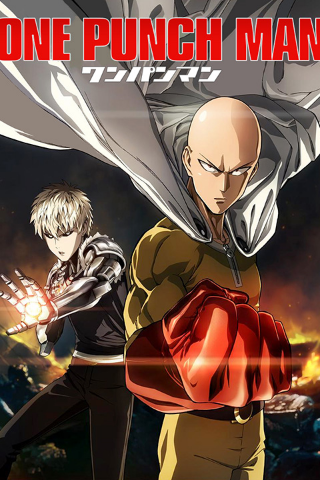Give a short answer using one word or phrase for the question:
What is Saitama's distinctive physical feature?

Bald